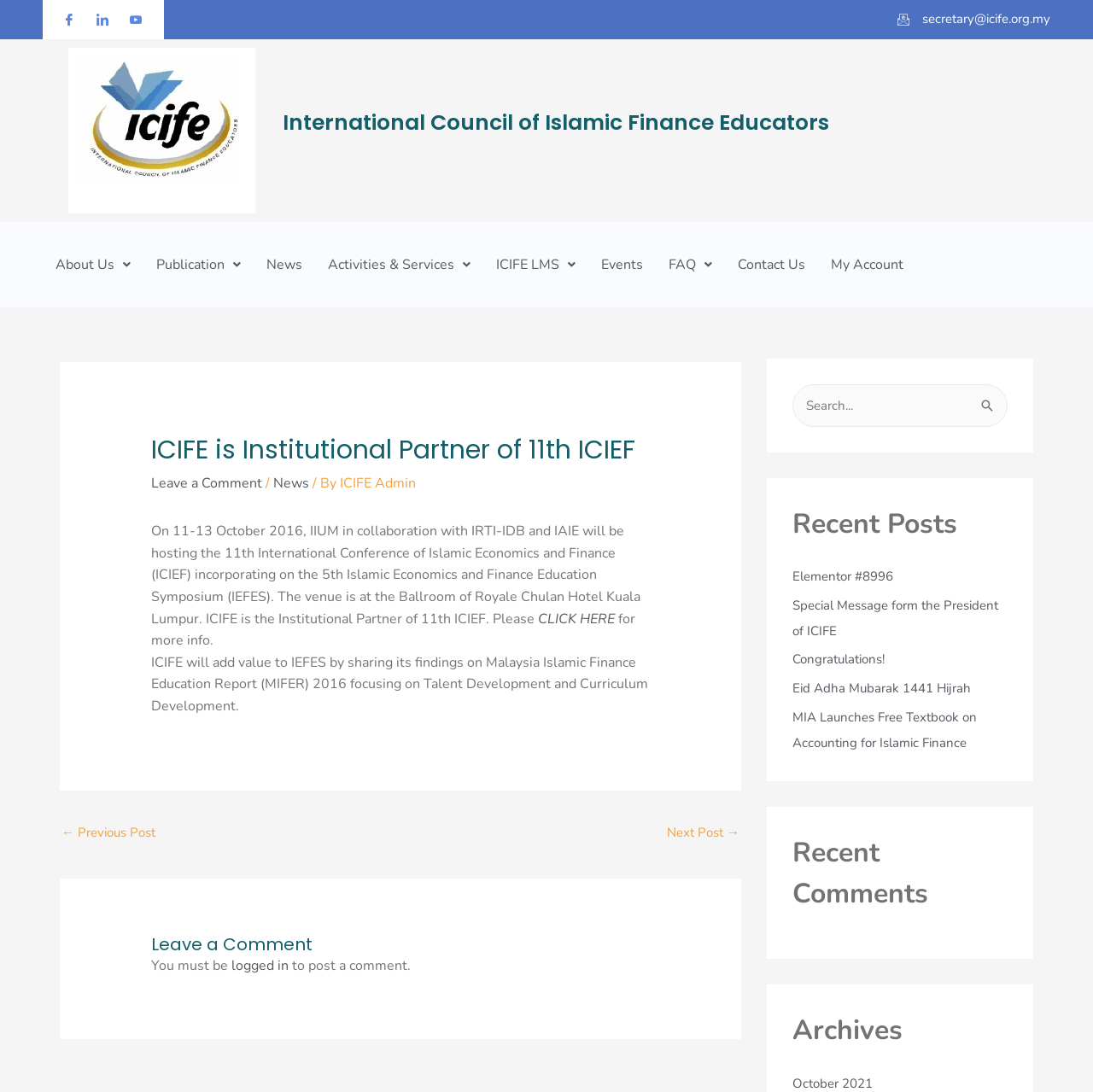Explain the webpage in detail, including its primary components.

The webpage is about the International Council of Islamic Finance Educators (ICIFE) and its partnership with the 11th International Conference of Islamic Economics and Finance (ICIEF). 

At the top of the page, there is a navigation menu with links to "About Us", "Publication", "News", "Activities & Services", "ICIFE LMS", "Events", "FAQ", "Contact Us", and "My Account". 

Below the navigation menu, there is a main content area with an article about ICIFE being an institutional partner of the 11th ICIEF. The article has a heading and a brief description of the event, which will take place on October 11-13, 2016, at the Royale Chulan Hotel Kuala Lumpur. 

On the right side of the page, there are three complementary sections. The first section has a search box with a label "Search for:" and a search button. The second section has a heading "Recent Posts" and lists several recent posts with links. The third section has a heading "Recent Comments" and another heading "Archives" with a link to "October 2021". 

At the bottom of the page, there is a post navigation section with links to the previous and next posts.